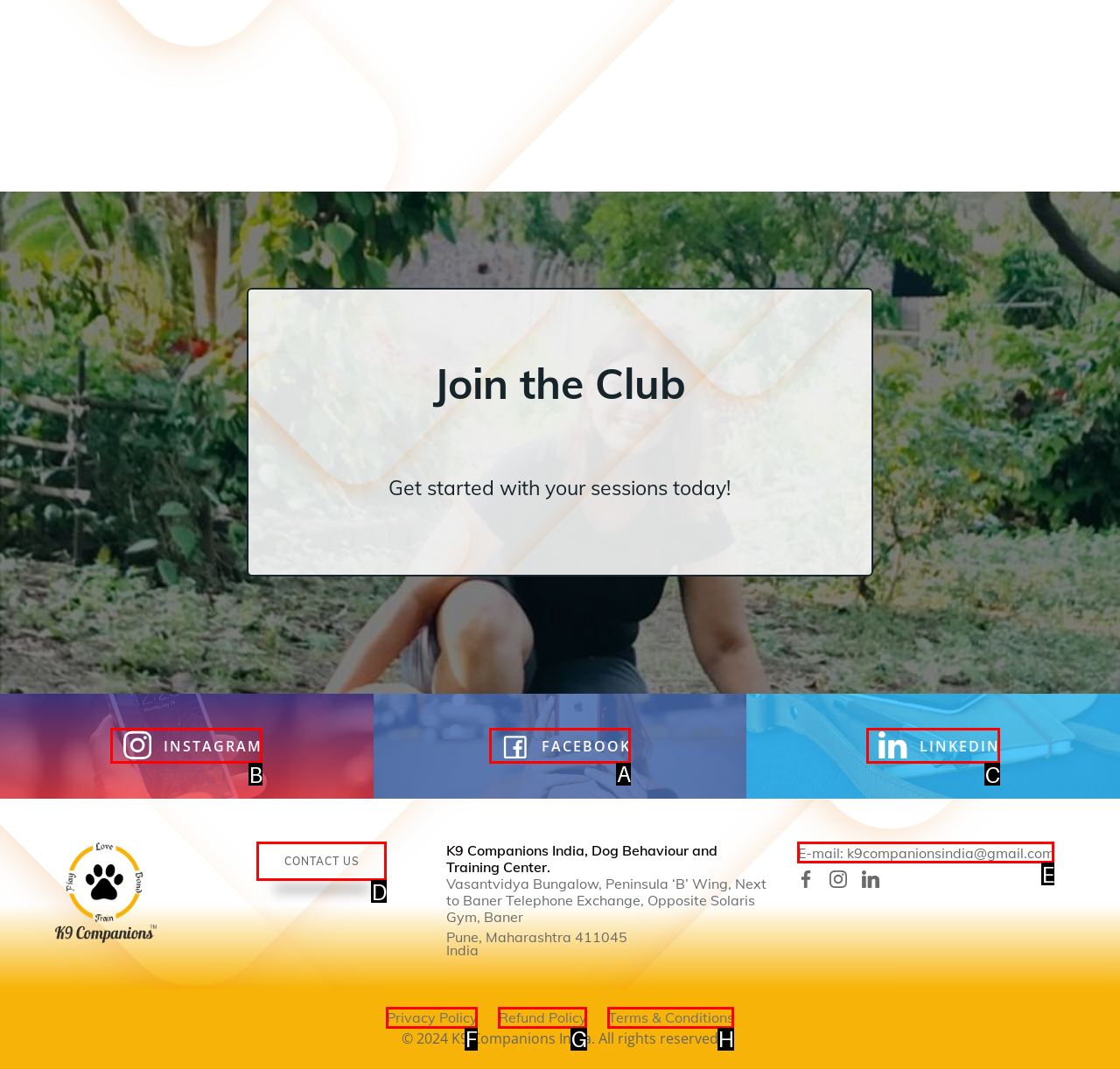Tell me which letter corresponds to the UI element that should be clicked to fulfill this instruction: Click on the 'FACEBOOK' link
Answer using the letter of the chosen option directly.

A